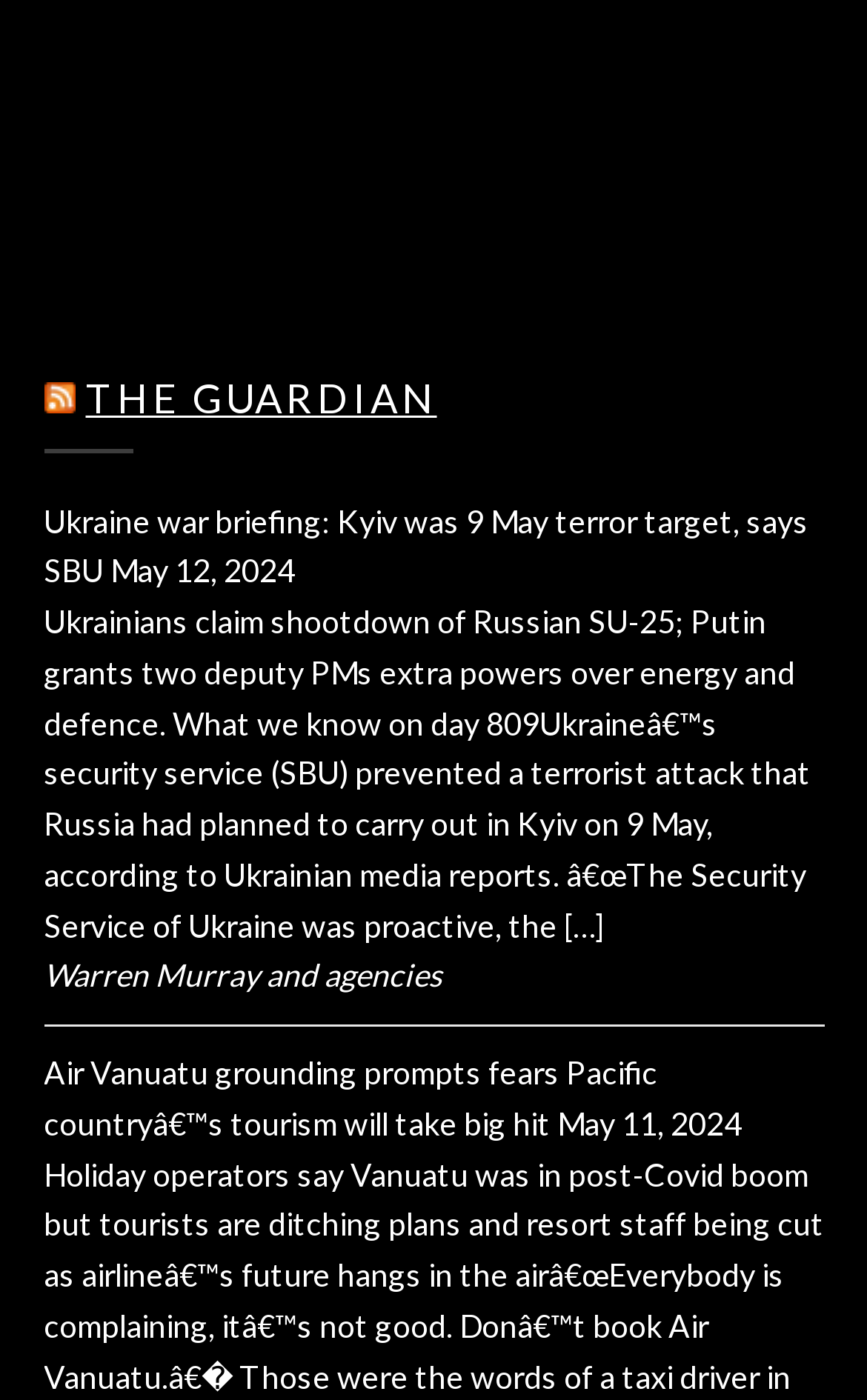How many articles are displayed on the webpage?
Based on the screenshot, provide a one-word or short-phrase response.

2